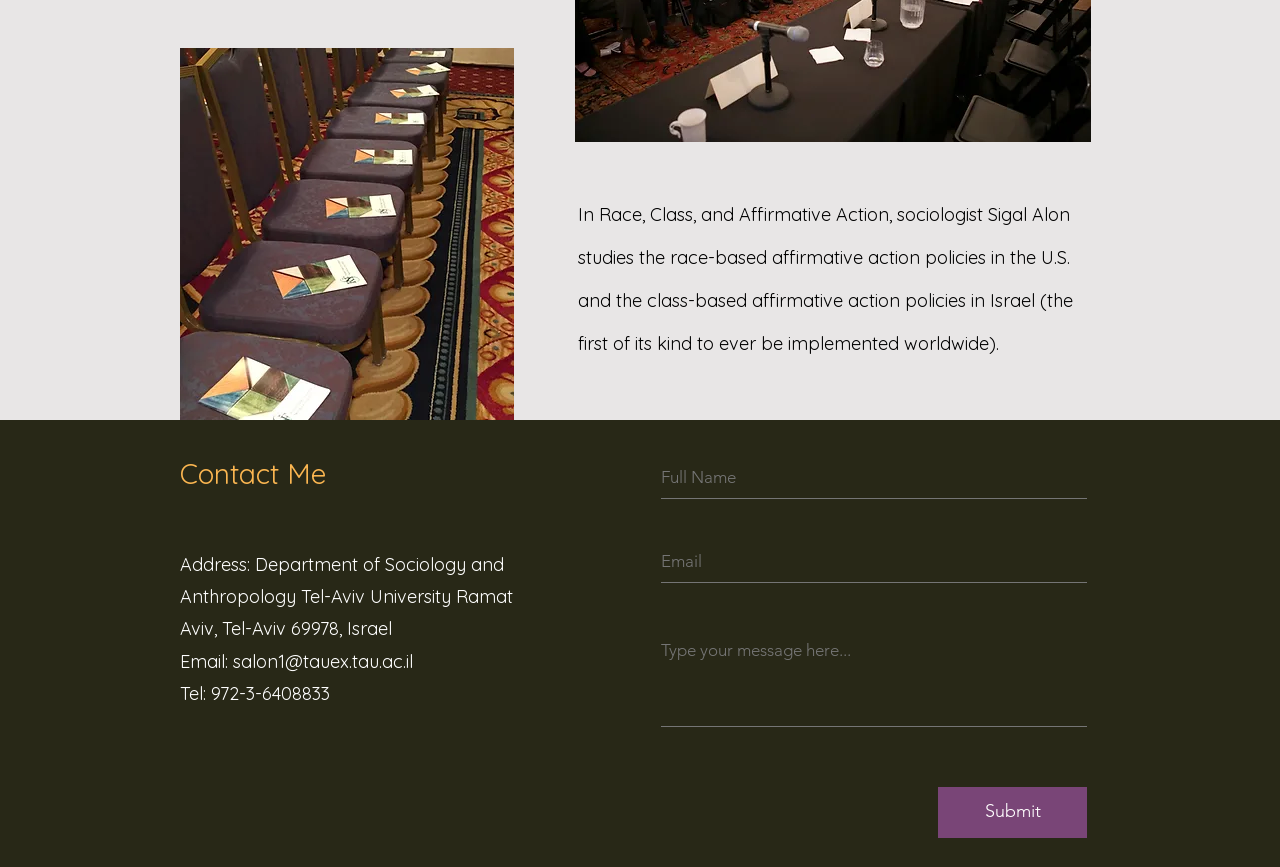What is the email address of the contact person?
Please provide a comprehensive and detailed answer to the question.

From the link element, we can see that the email address of the contact person is salon1@tauex.tau.ac.il.